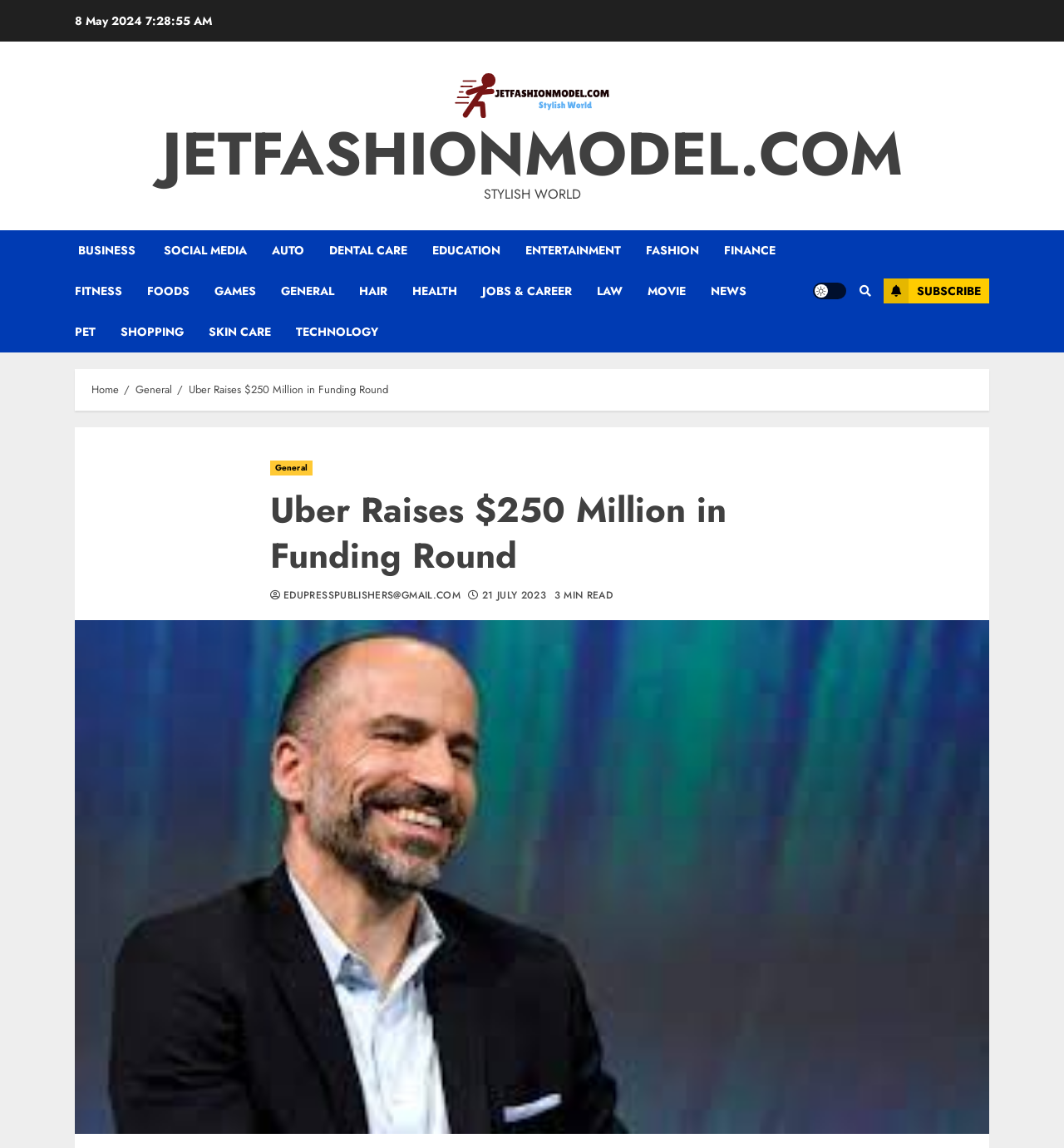Locate the bounding box coordinates of the element's region that should be clicked to carry out the following instruction: "Subscribe to the newsletter". The coordinates need to be four float numbers between 0 and 1, i.e., [left, top, right, bottom].

[0.83, 0.243, 0.93, 0.264]